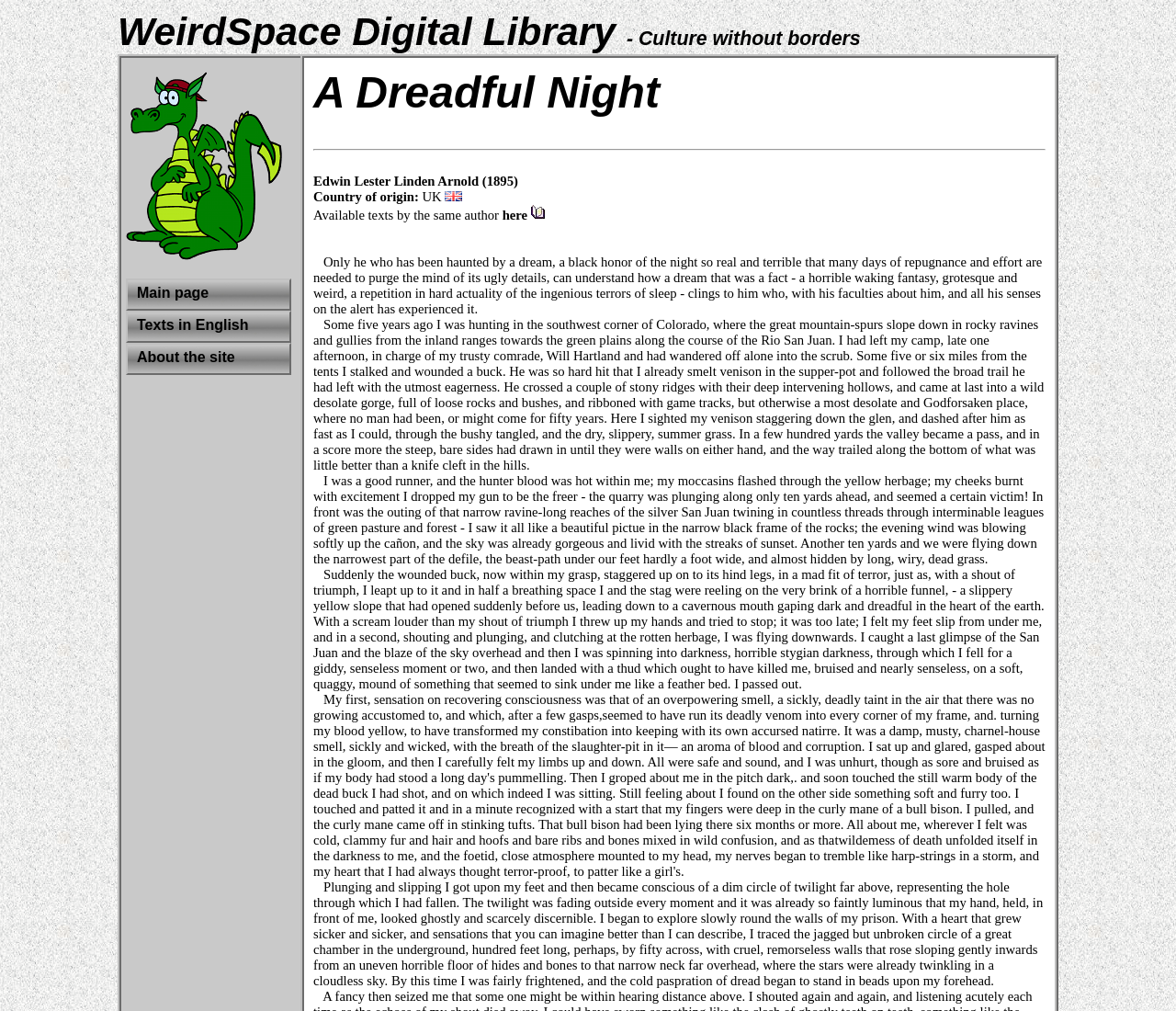Please find the bounding box for the UI component described as follows: "here".

[0.427, 0.205, 0.464, 0.22]